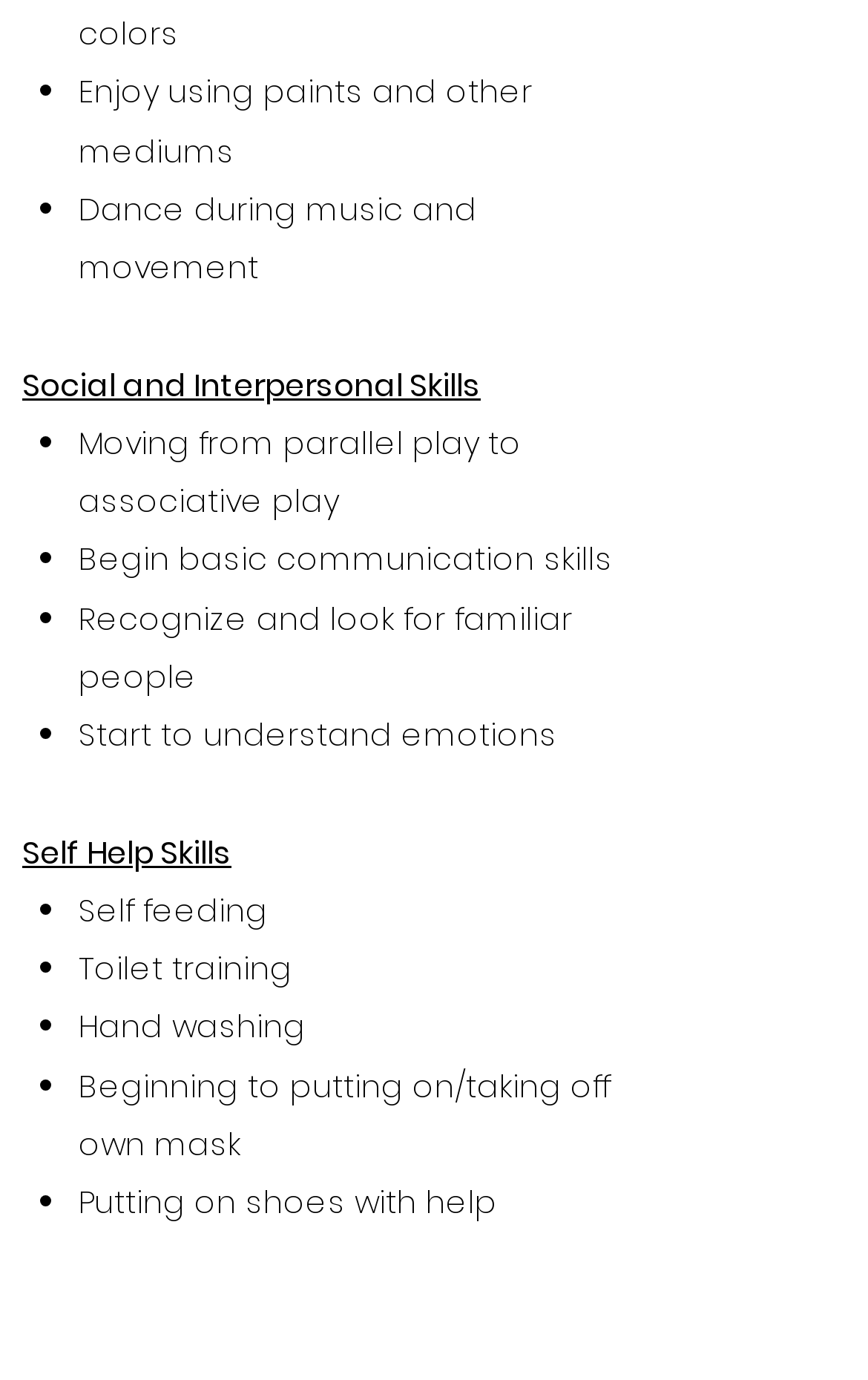What are the two social media platforms mentioned?
Using the image provided, answer with just one word or phrase.

Facebook, Instagram